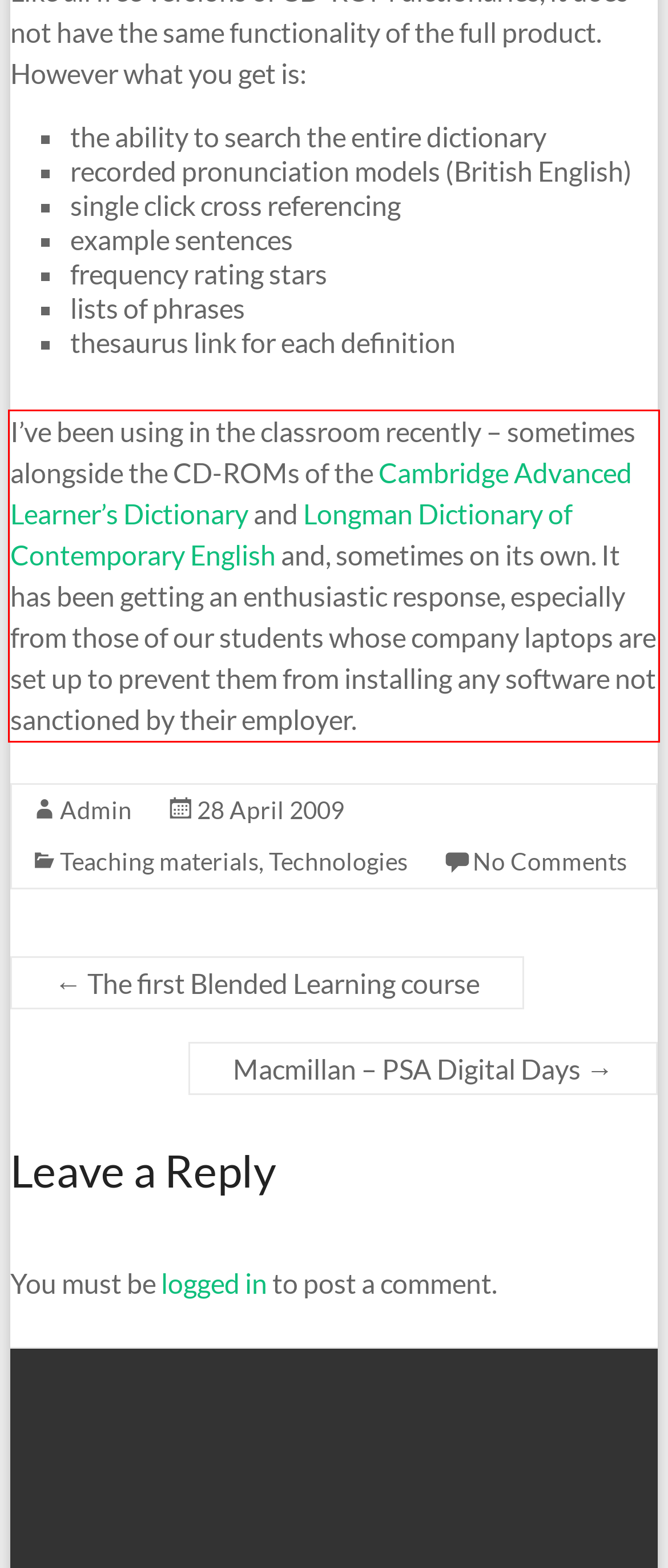Identify the red bounding box in the webpage screenshot and perform OCR to generate the text content enclosed.

I’ve been using in the classroom recently – sometimes alongside the CD-ROMs of the Cambridge Advanced Learner’s Dictionary and Longman Dictionary of Contemporary English and, sometimes on its own. It has been getting an enthusiastic response, especially from those of our students whose company laptops are set up to prevent them from installing any software not sanctioned by their employer.